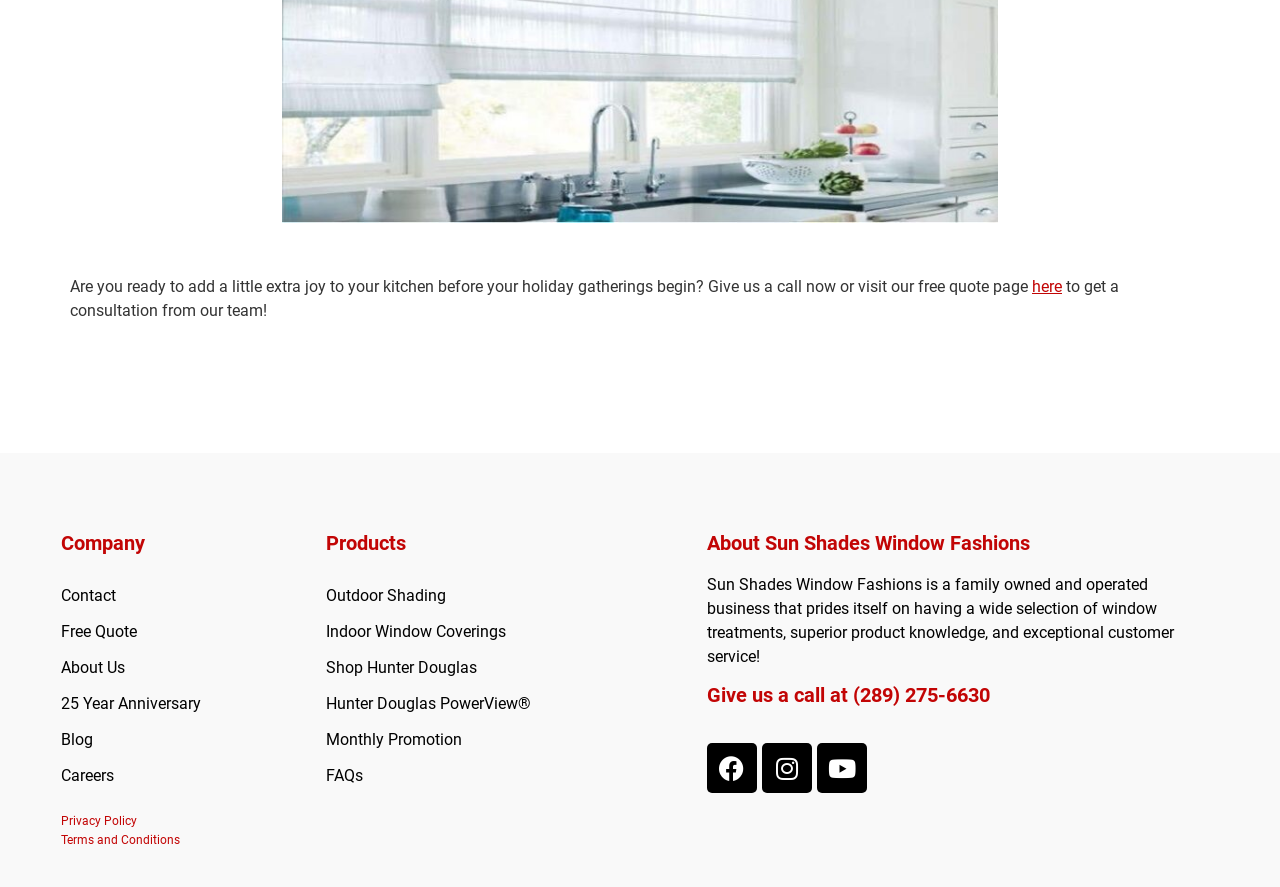Pinpoint the bounding box coordinates of the clickable element to carry out the following instruction: "Get a consultation from our team."

[0.806, 0.313, 0.83, 0.334]